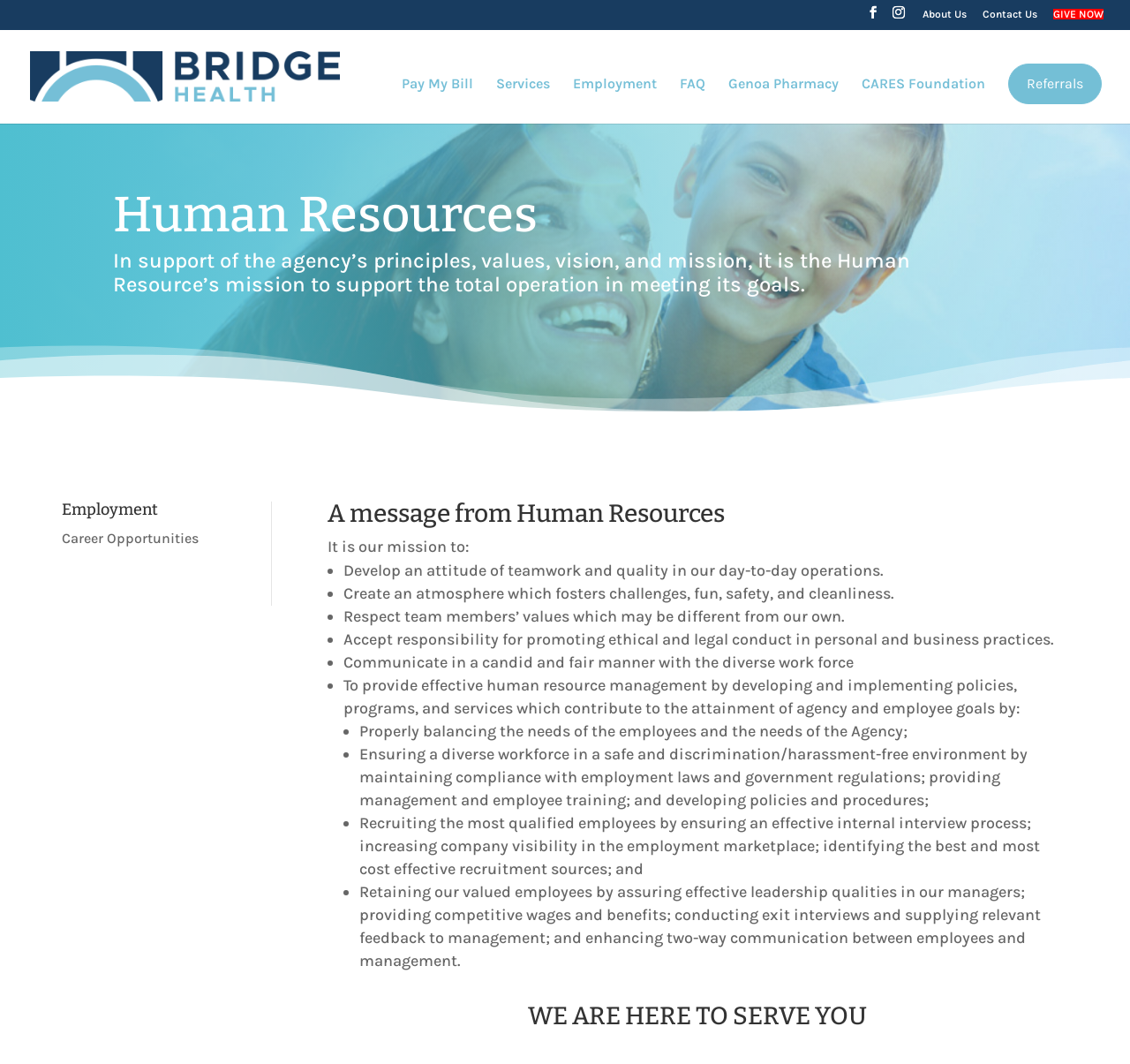Please locate the bounding box coordinates of the element that should be clicked to complete the given instruction: "Go to the 'About' page".

None